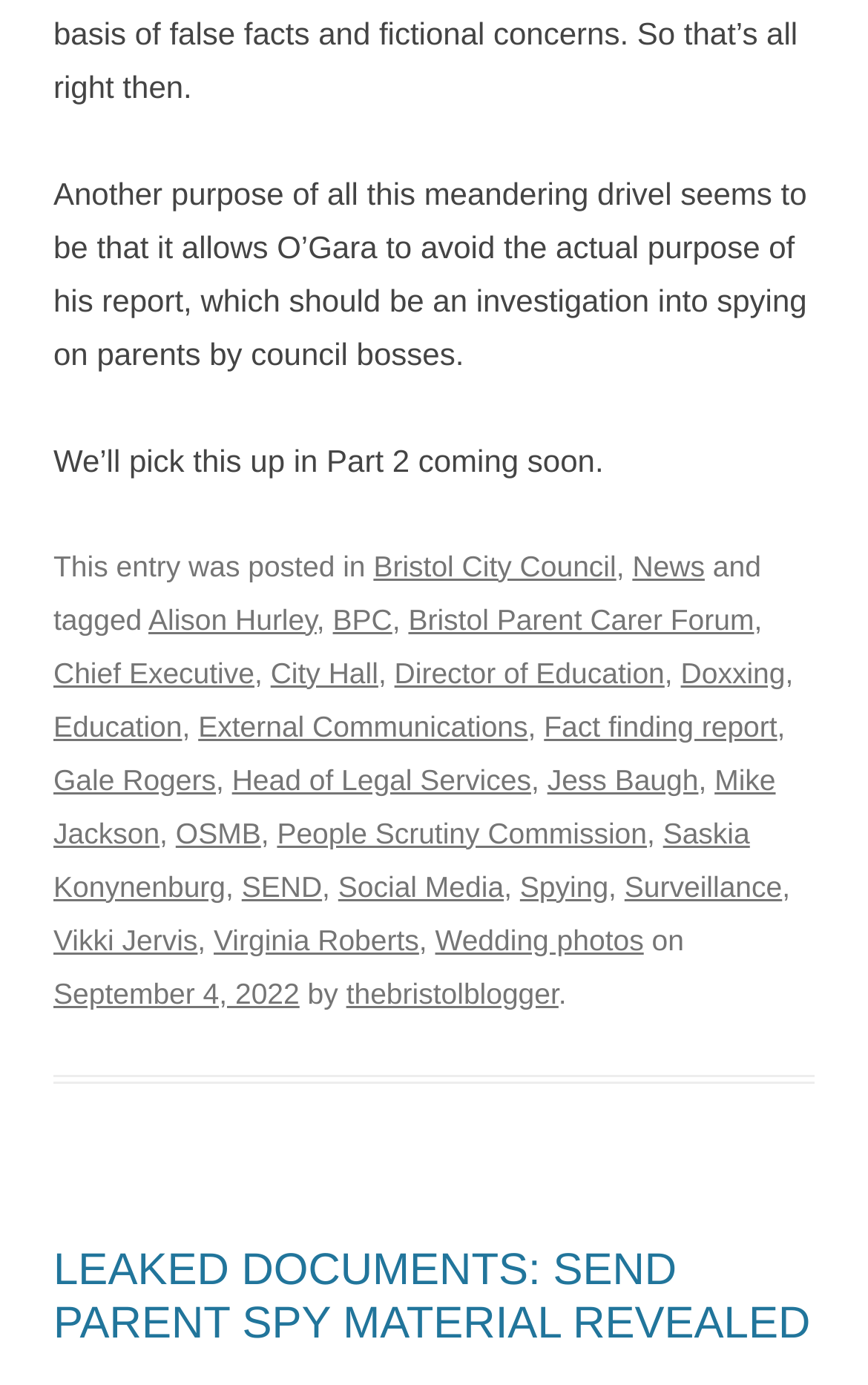Determine the bounding box coordinates of the element's region needed to click to follow the instruction: "Check the post dated September 4, 2022". Provide these coordinates as four float numbers between 0 and 1, formatted as [left, top, right, bottom].

[0.062, 0.705, 0.345, 0.729]